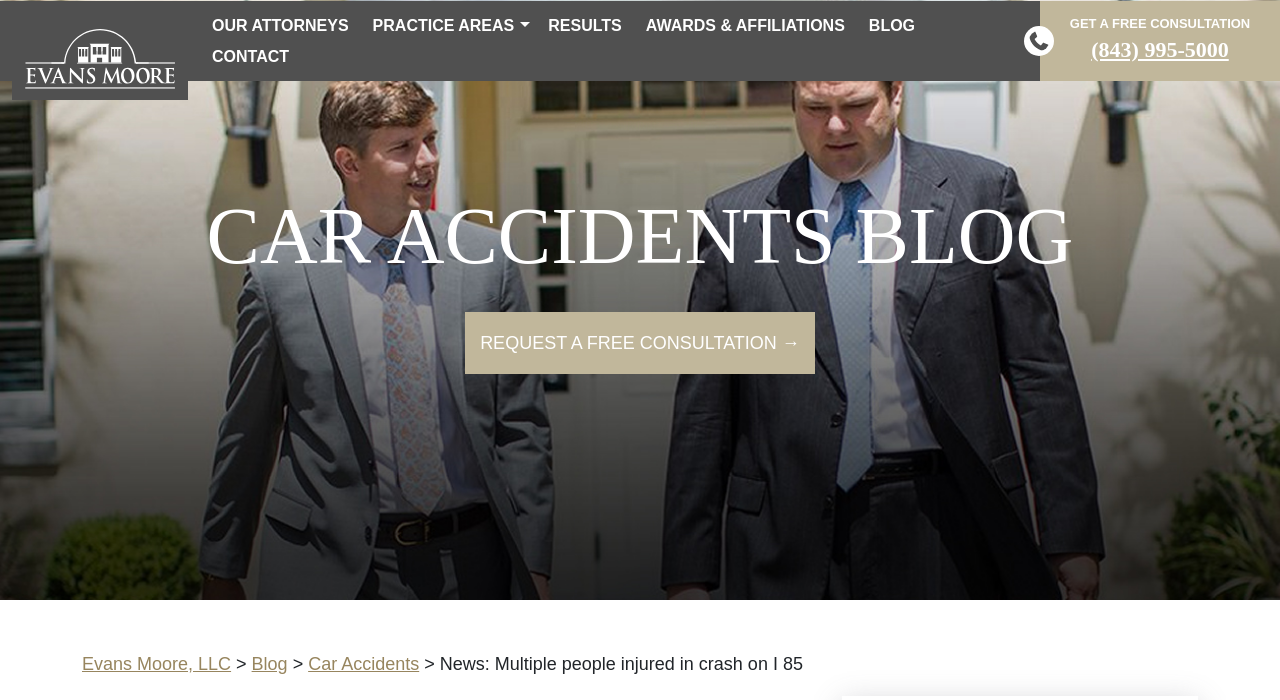Based on the image, please elaborate on the answer to the following question:
What action can be taken on the page?

I found the action that can be taken on the page by looking at the link element with the text 'REQUEST A FREE CONSULTATION →' which is located near the middle of the page.